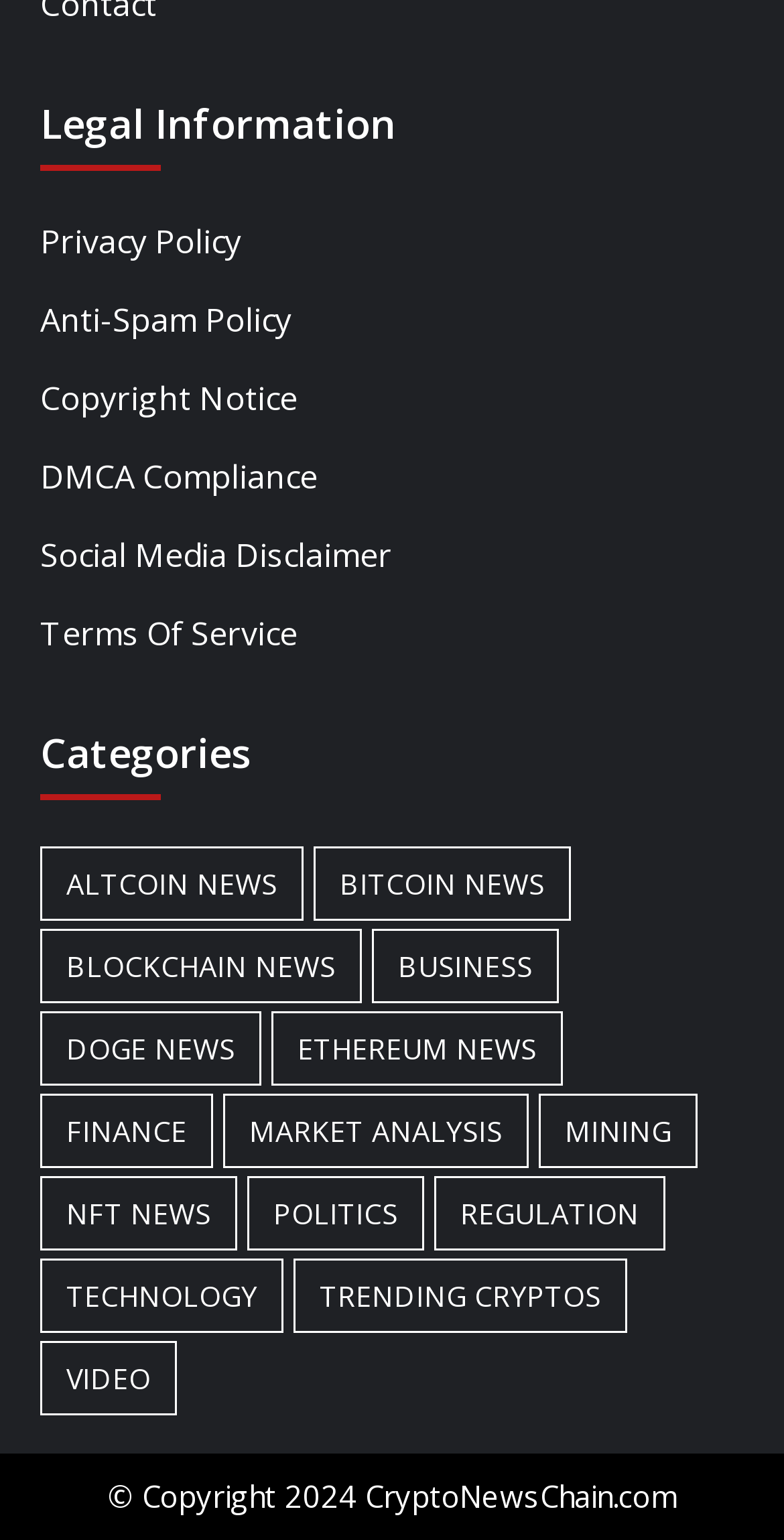Observe the image and answer the following question in detail: What is the category with the fewest items?

I determined the answer by looking at the links under the 'Categories' heading and finding the one with the smallest number of items in parentheses, which is 'Video' with 59 items.